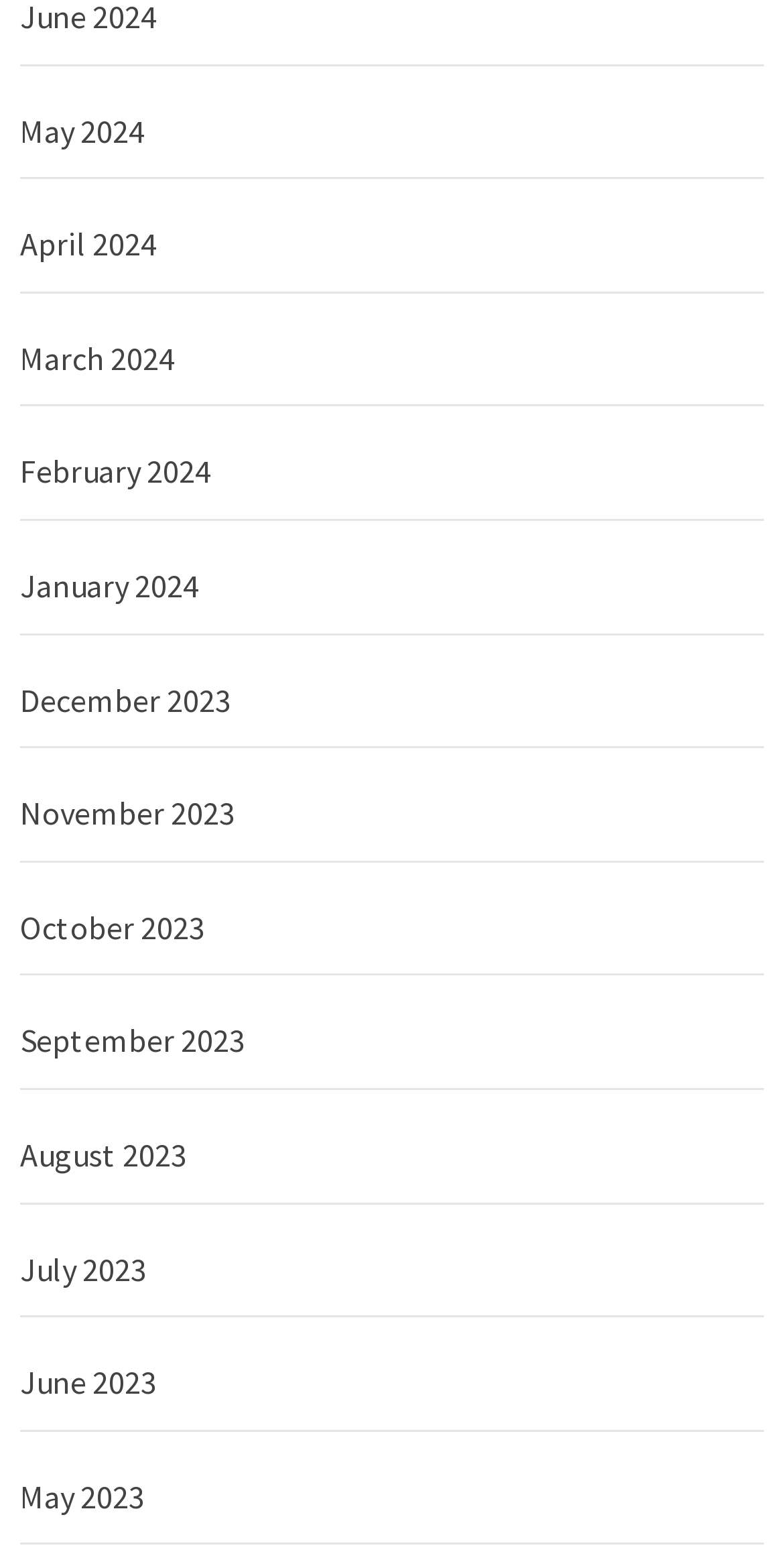Determine the bounding box coordinates of the region that needs to be clicked to achieve the task: "Access January 2024".

[0.026, 0.345, 0.974, 0.405]